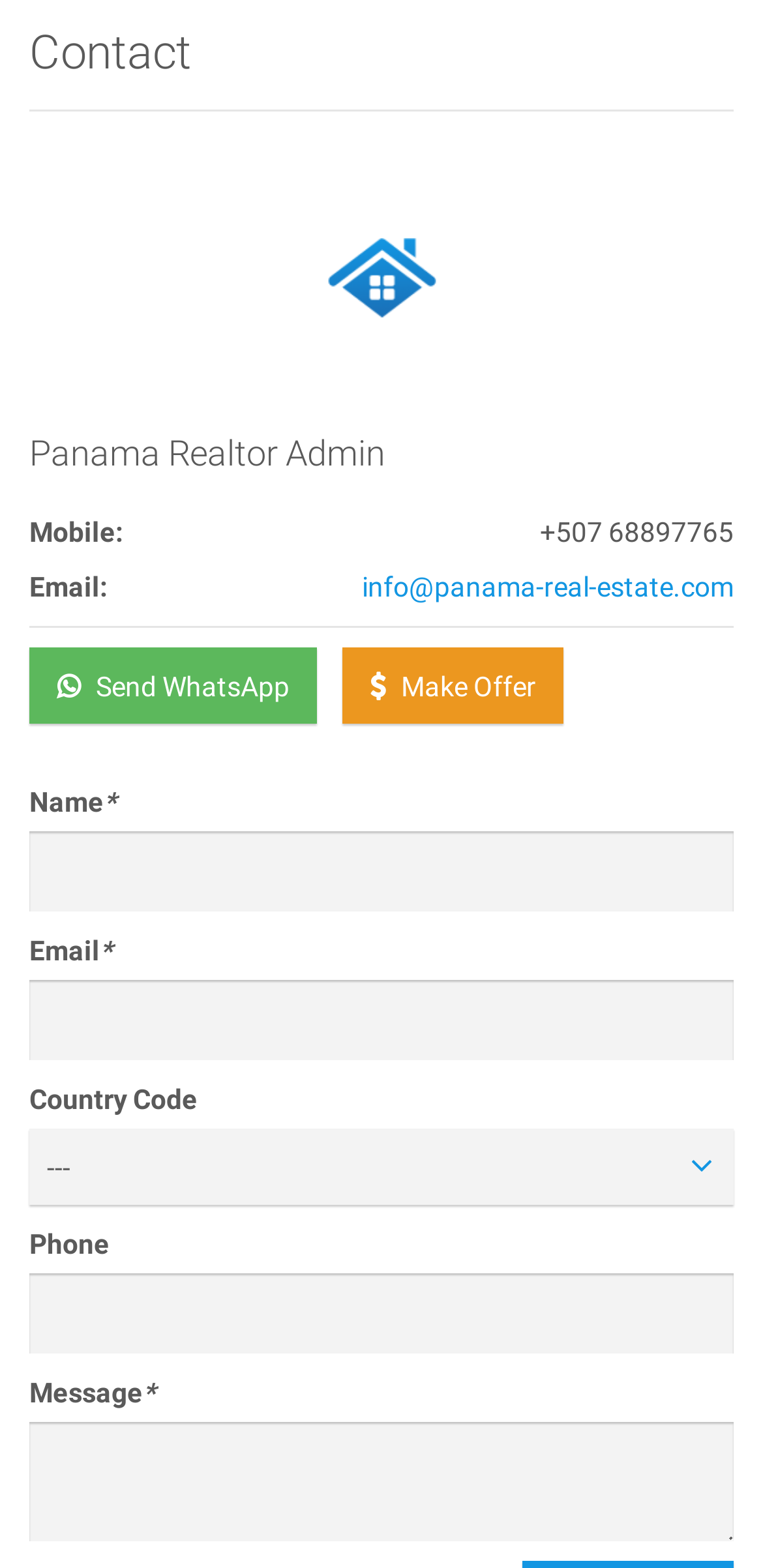Based on the image, give a detailed response to the question: What is the email address of the Panama Realtor Admin?

The email address of the Panama Realtor Admin can be found in the description list section, where it is listed as 'Email:' followed by a link to the email address 'info@panama-real-estate.com'.